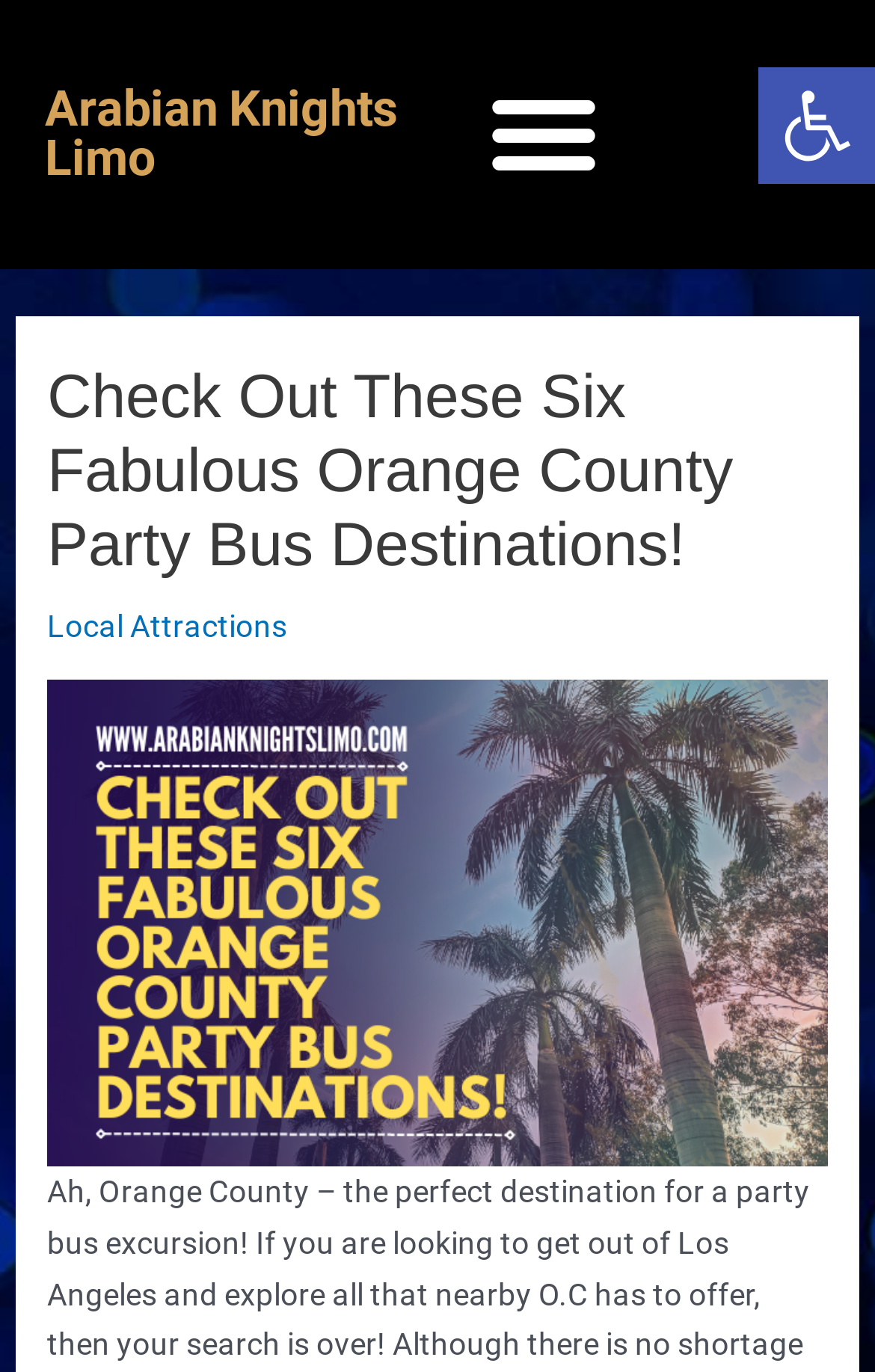Find the coordinates for the bounding box of the element with this description: "Arabian Knights Limo".

[0.051, 0.059, 0.454, 0.136]